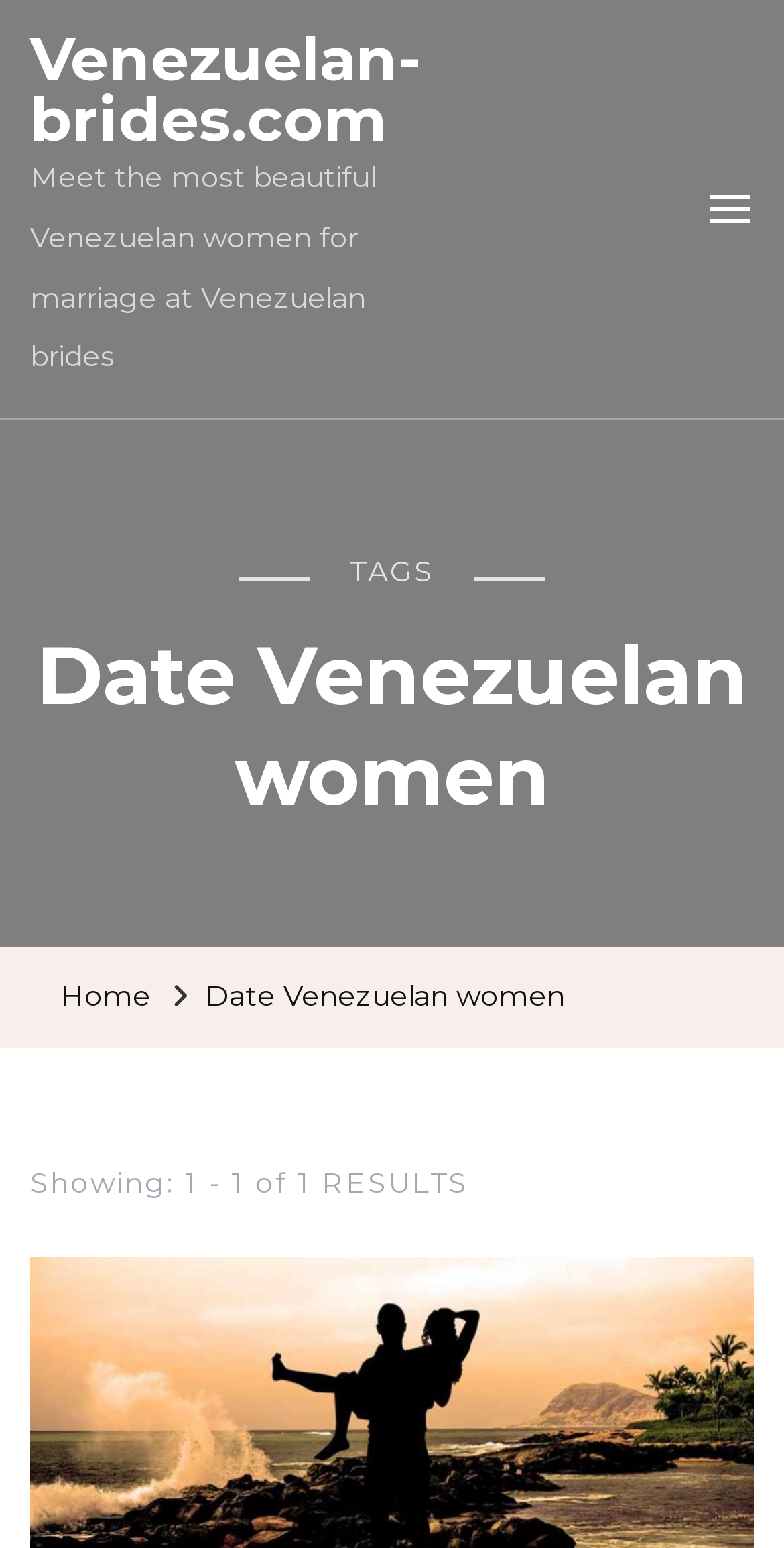What is the navigation option above 'Date Venezuelan women'?
Answer briefly with a single word or phrase based on the image.

Home